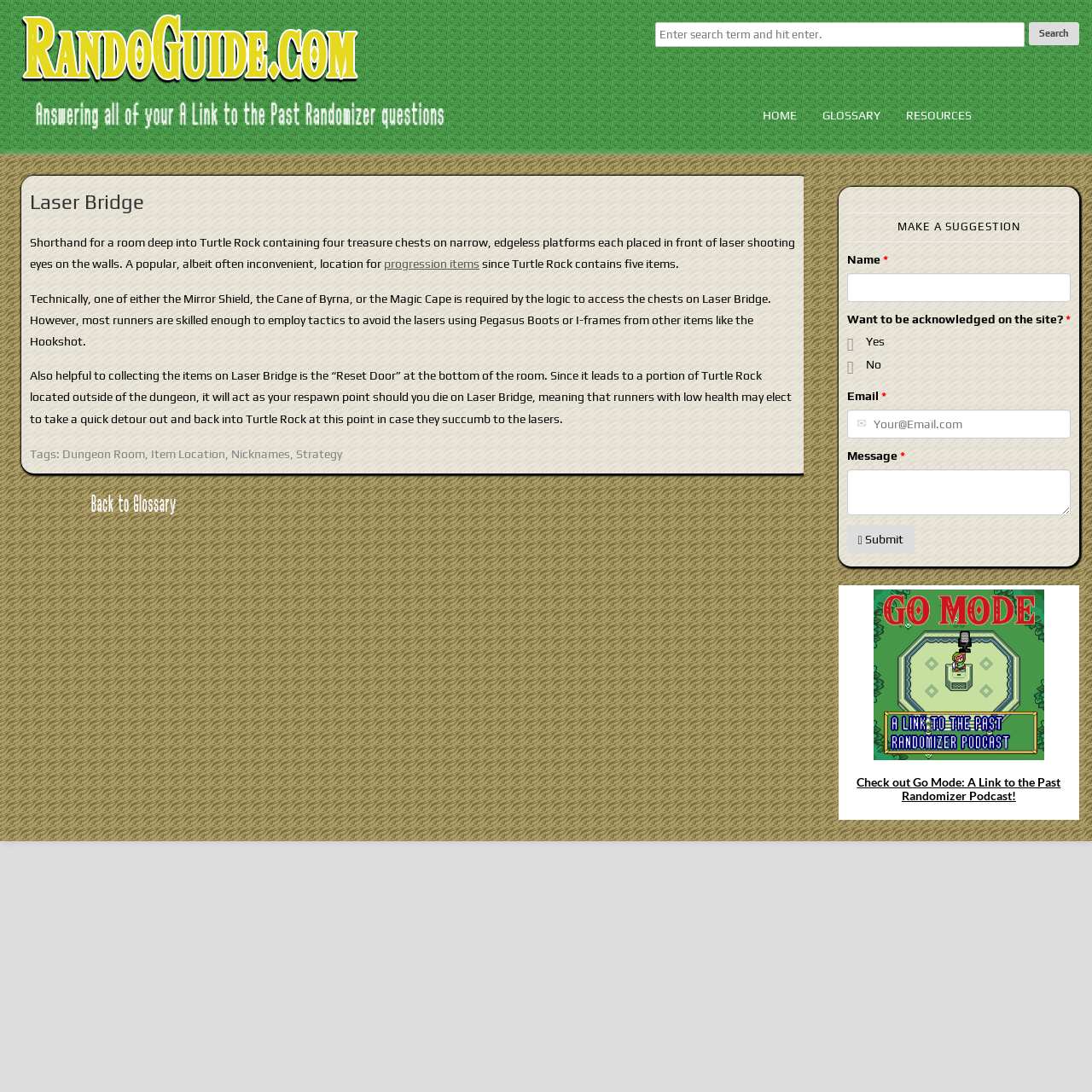Specify the bounding box coordinates of the element's area that should be clicked to execute the given instruction: "Search for a term". The coordinates should be four float numbers between 0 and 1, i.e., [left, top, right, bottom].

[0.6, 0.02, 0.938, 0.043]